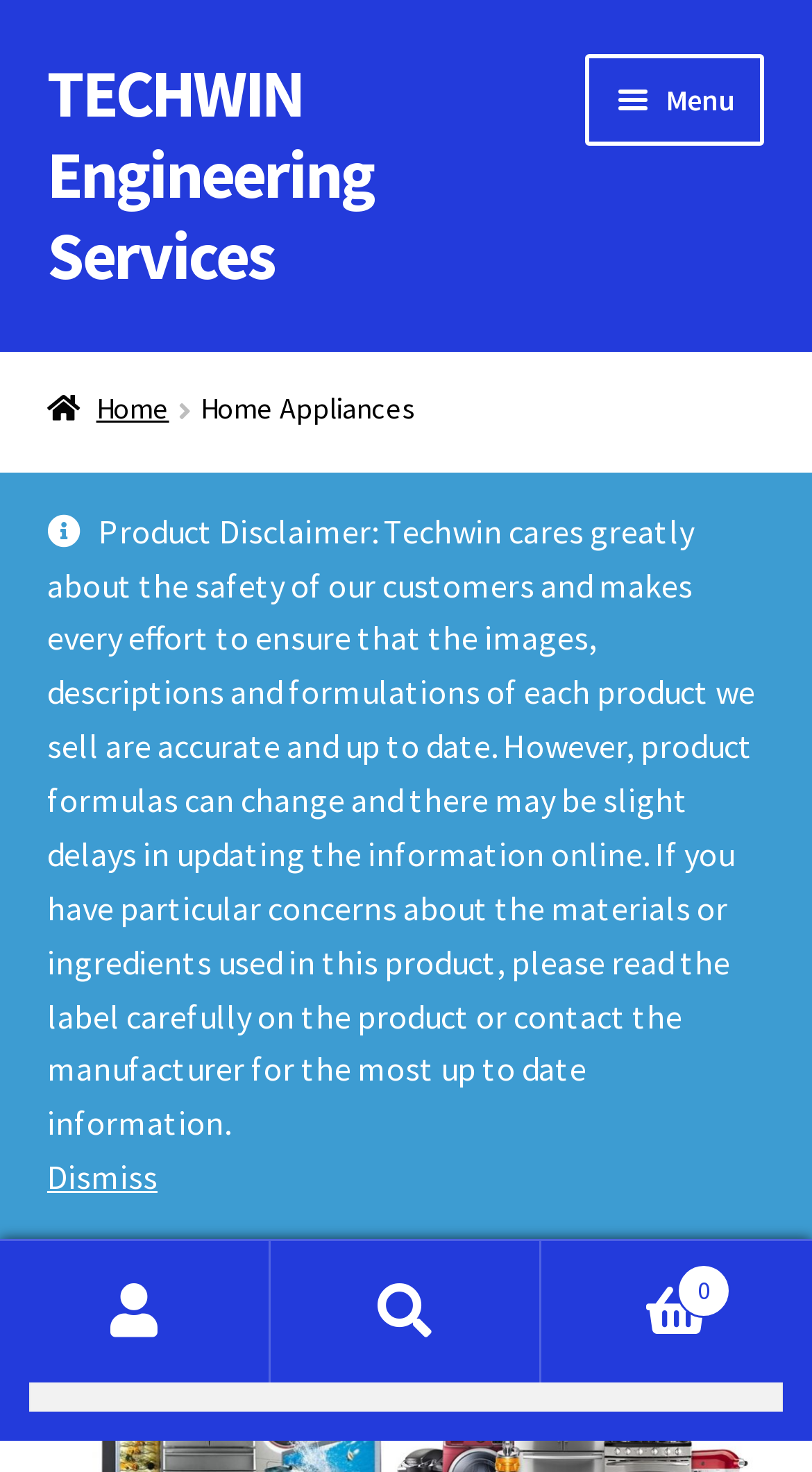Utilize the details in the image to thoroughly answer the following question: How many navigation links are there?

The navigation links can be found in the 'Primary Navigation' section, which contains 11 links: 'Home', 'About', 'Audio Visual Systems', 'Cart', 'CCTV/SECURITY SYSTEMS', 'Checkout', 'Contact Us', 'Data', 'Home Appliances', and 'Maintenance'.